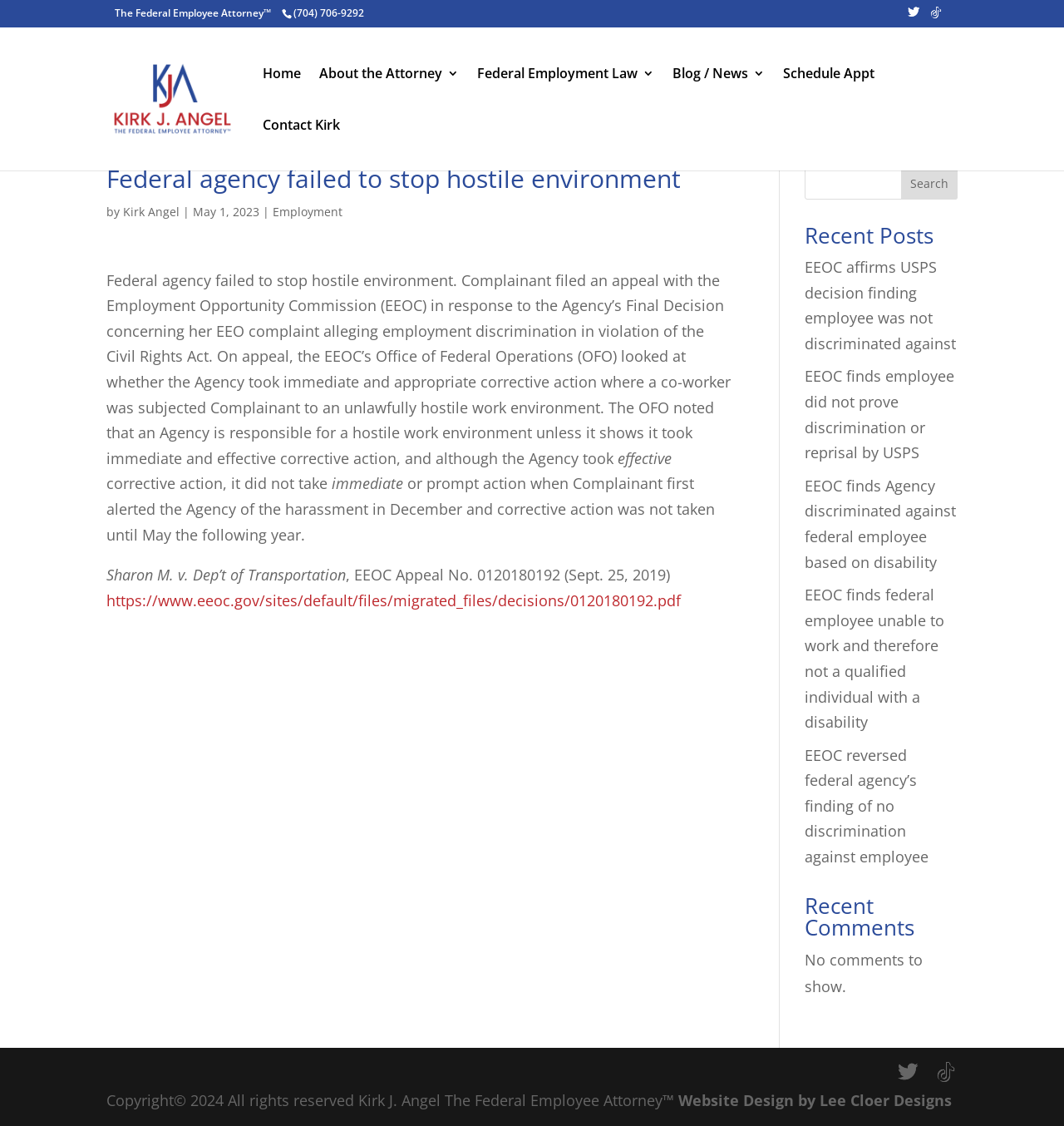Describe the entire webpage, focusing on both content and design.

This webpage appears to be a blog or news article page from the website of Kirk J. Angel, a federal employee attorney. At the top of the page, there is a header section with the website's title, "The Federal Employee Attorney™️", and a phone number "(704) 706-9292". Below this, there is a navigation menu with links to "Home", "About the Attorney", "Federal Employment Law", "Blog / News", and "Schedule Appt".

The main content of the page is an article with the title "Federal agency failed to stop hostile environment". The article is divided into several sections, including an introduction, a description of the case, and a conclusion. The text is accompanied by a few links to related topics, such as "Employment" and a PDF file from the EEOC.

To the right of the article, there is a search box with a "Search" button. Below this, there is a section titled "Recent Posts" with links to several other articles, including "EEOC affirms USPS decision finding employee was not discriminated against" and "EEOC finds Agency discriminated against federal employee based on disability". Further down, there is a section titled "Recent Comments" with a message indicating that there are no comments to show.

At the bottom of the page, there is a footer section with copyright information, a link to the website designer, and social media links to TikTok. There is also a small image of Kirk J. Angel above the navigation menu.